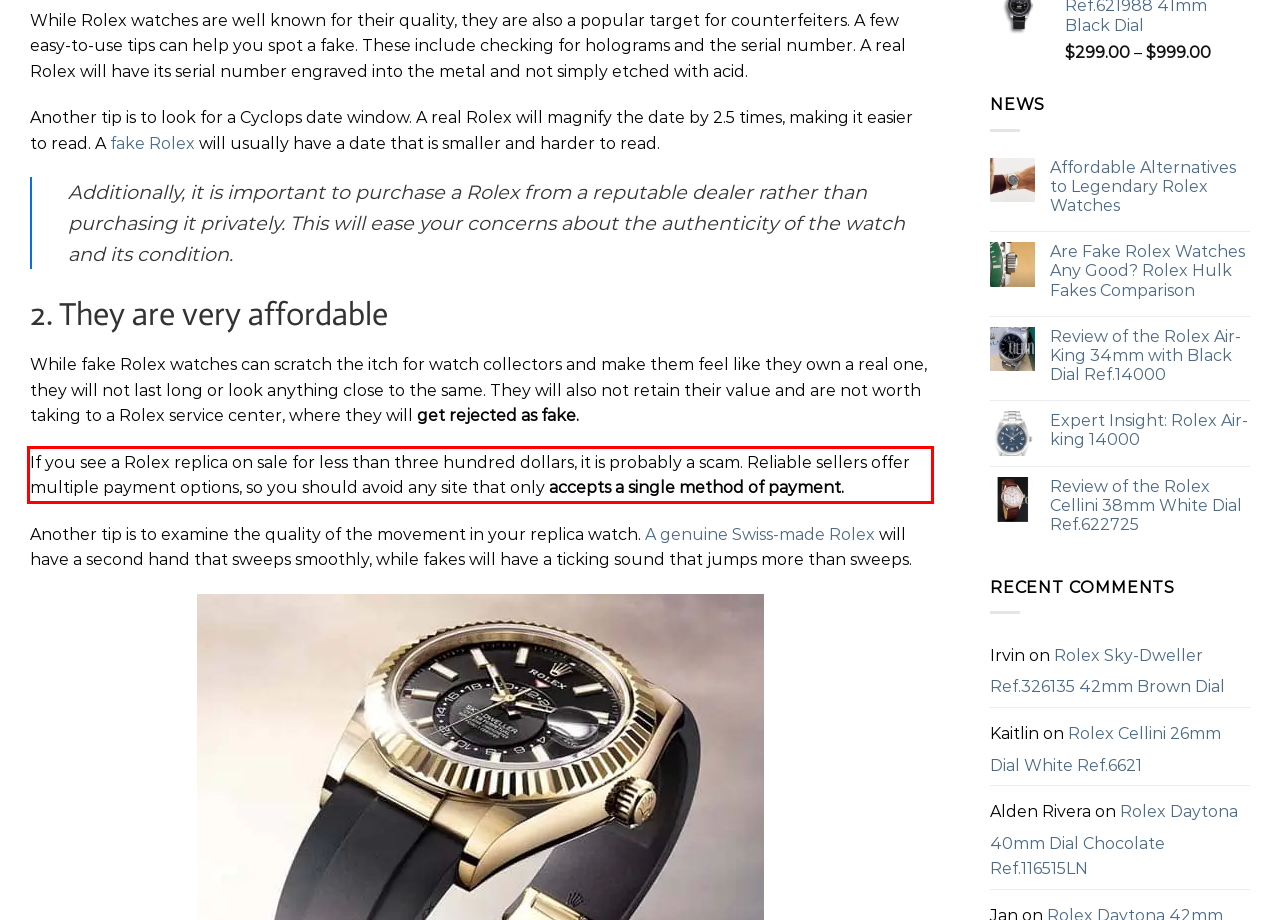Please examine the screenshot of the webpage and read the text present within the red rectangle bounding box.

If you see a Rolex replica on sale for less than three hundred dollars, it is probably a scam. Reliable sellers offer multiple payment options, so you should avoid any site that only accepts a single method of payment.